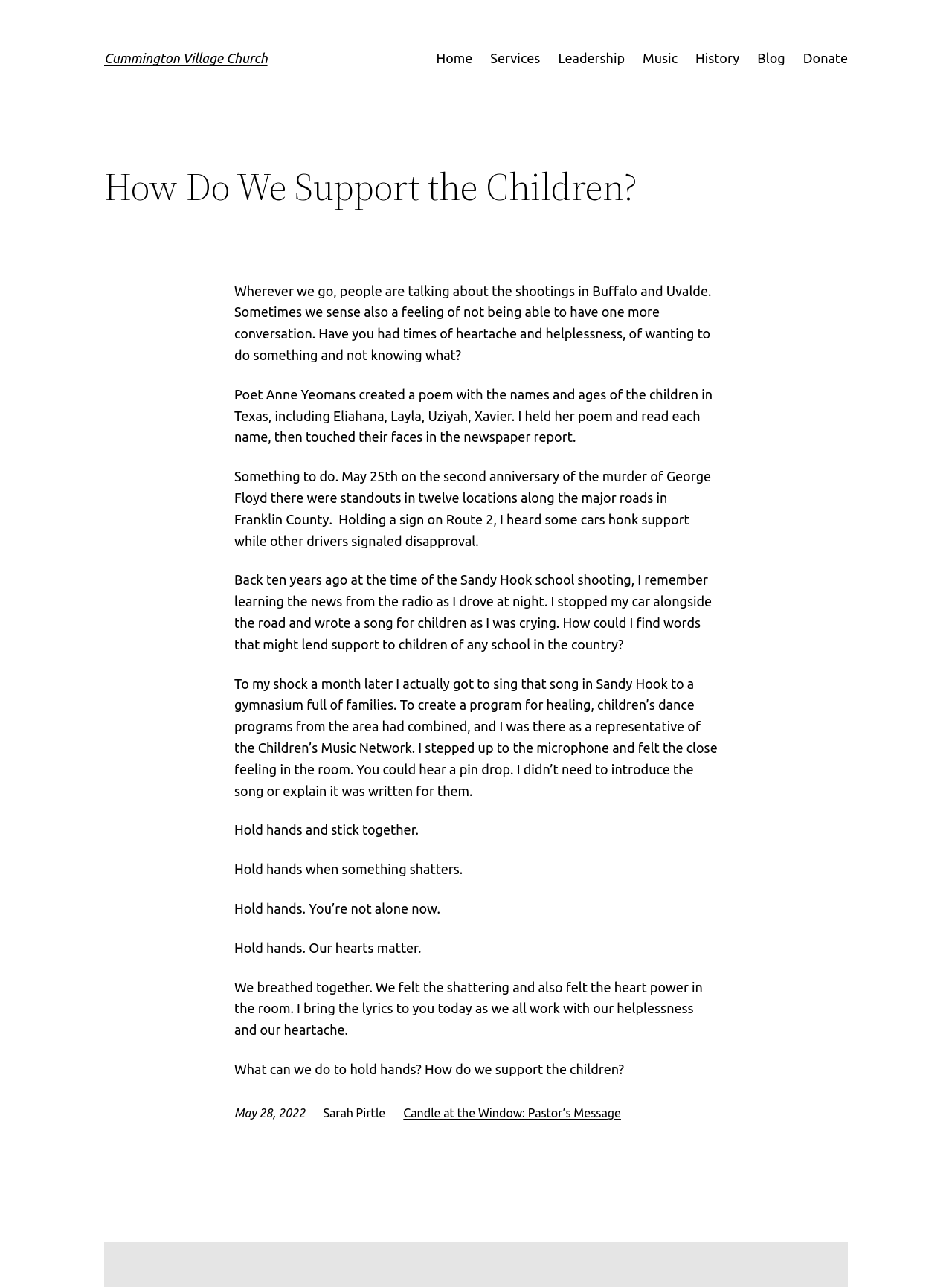Determine the coordinates of the bounding box for the clickable area needed to execute this instruction: "Click the 'Cummington Village Church' link".

[0.109, 0.039, 0.281, 0.051]